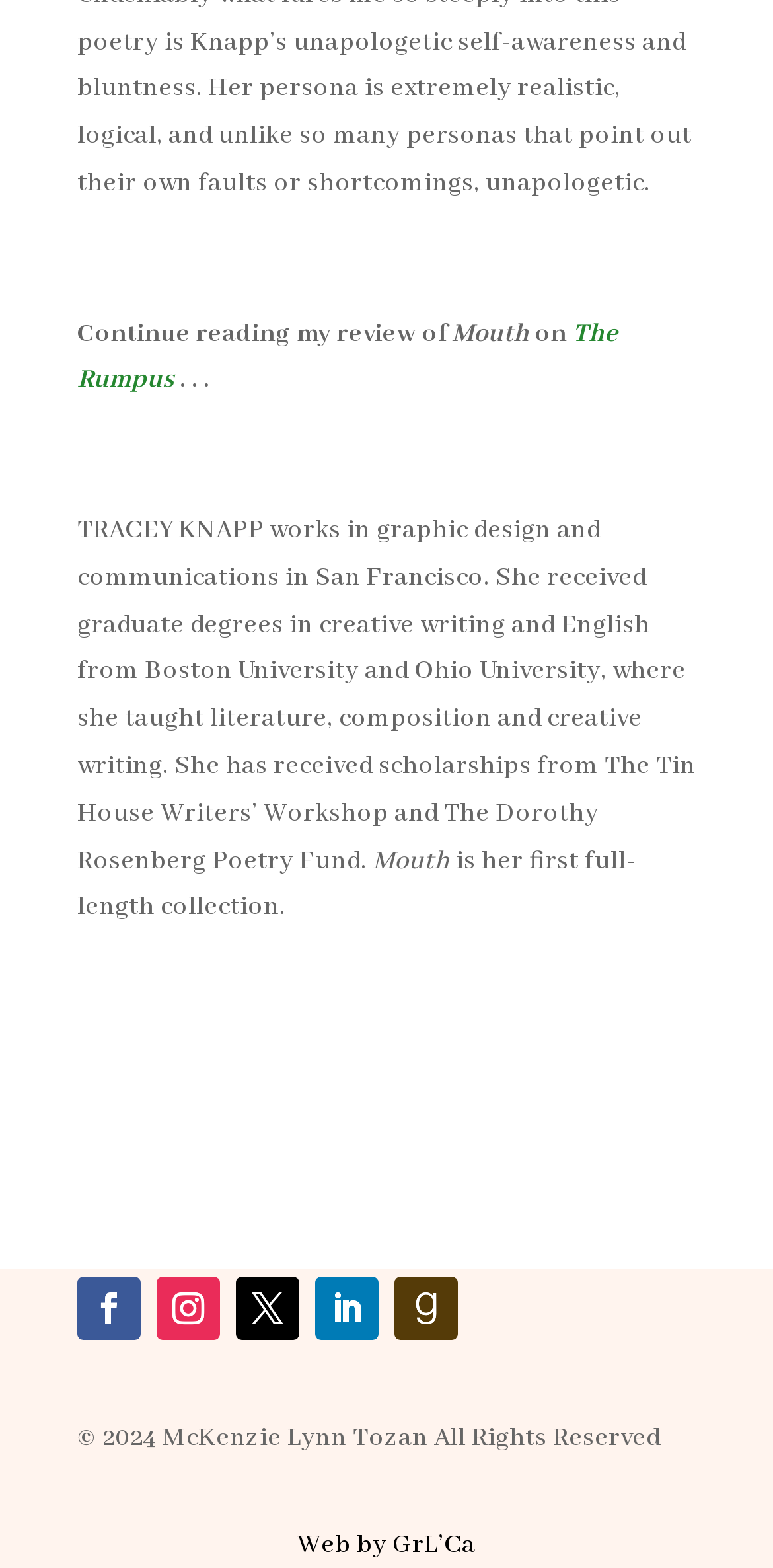Given the element description: "The Rumpus", predict the bounding box coordinates of the UI element it refers to, using four float numbers between 0 and 1, i.e., [left, top, right, bottom].

[0.1, 0.202, 0.797, 0.253]